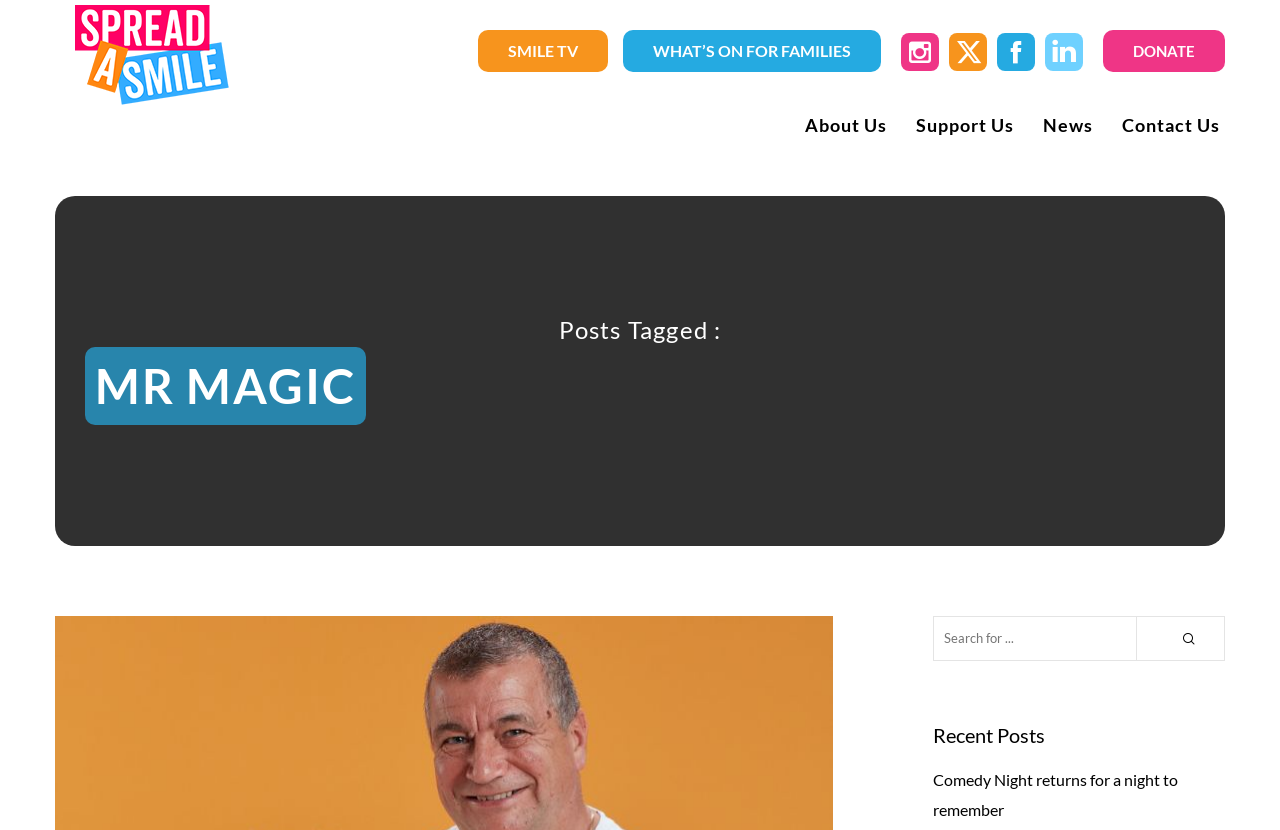Look at the image and give a detailed response to the following question: What is the purpose of the button with the icon?

The button with the icon is located next to the textbox with the placeholder 'Search for...'. This suggests that the button is used to initiate a search action, likely searching for content within the MR MAGIC website.